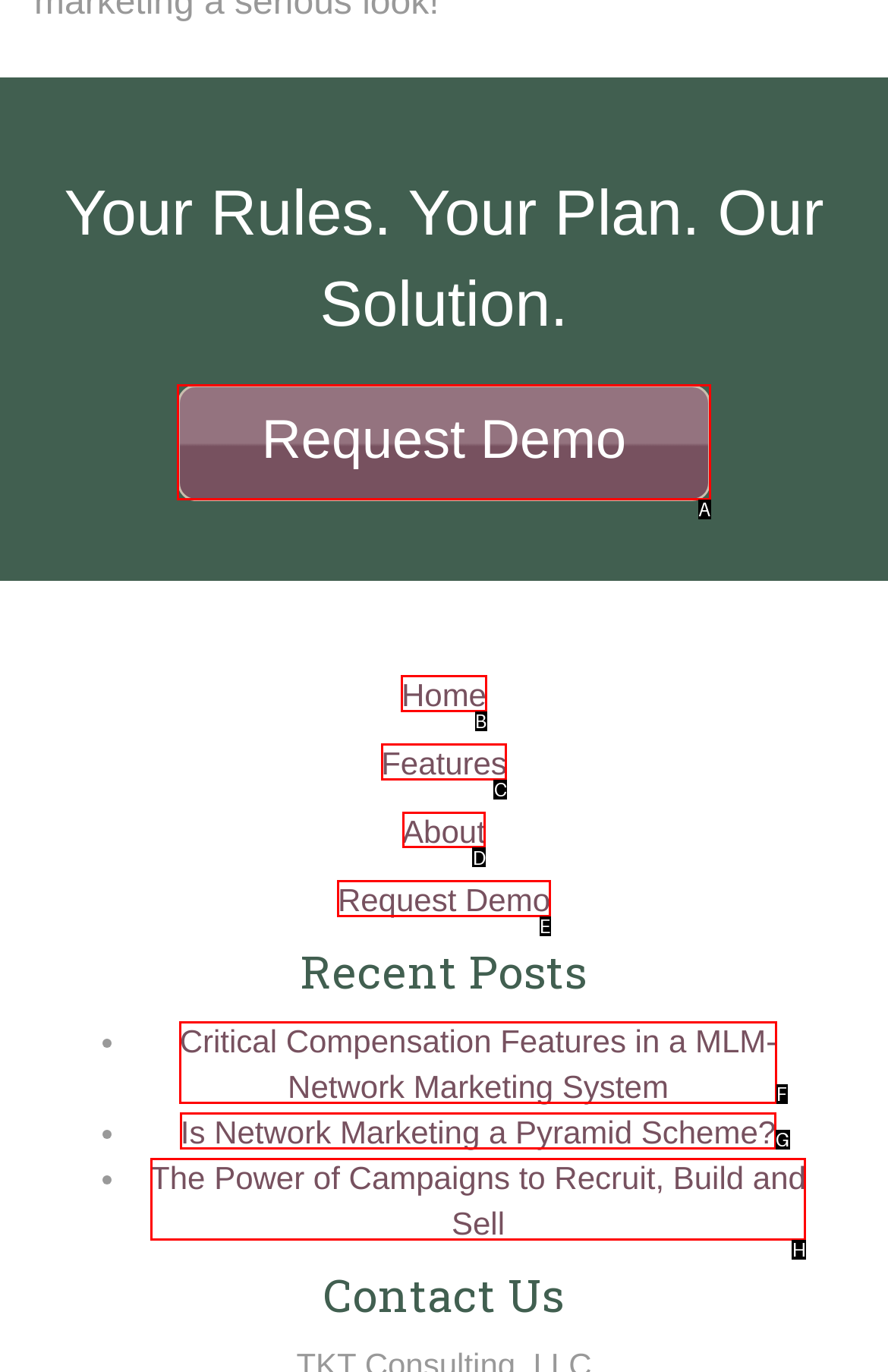For the instruction: View 'About', which HTML element should be clicked?
Respond with the letter of the appropriate option from the choices given.

D